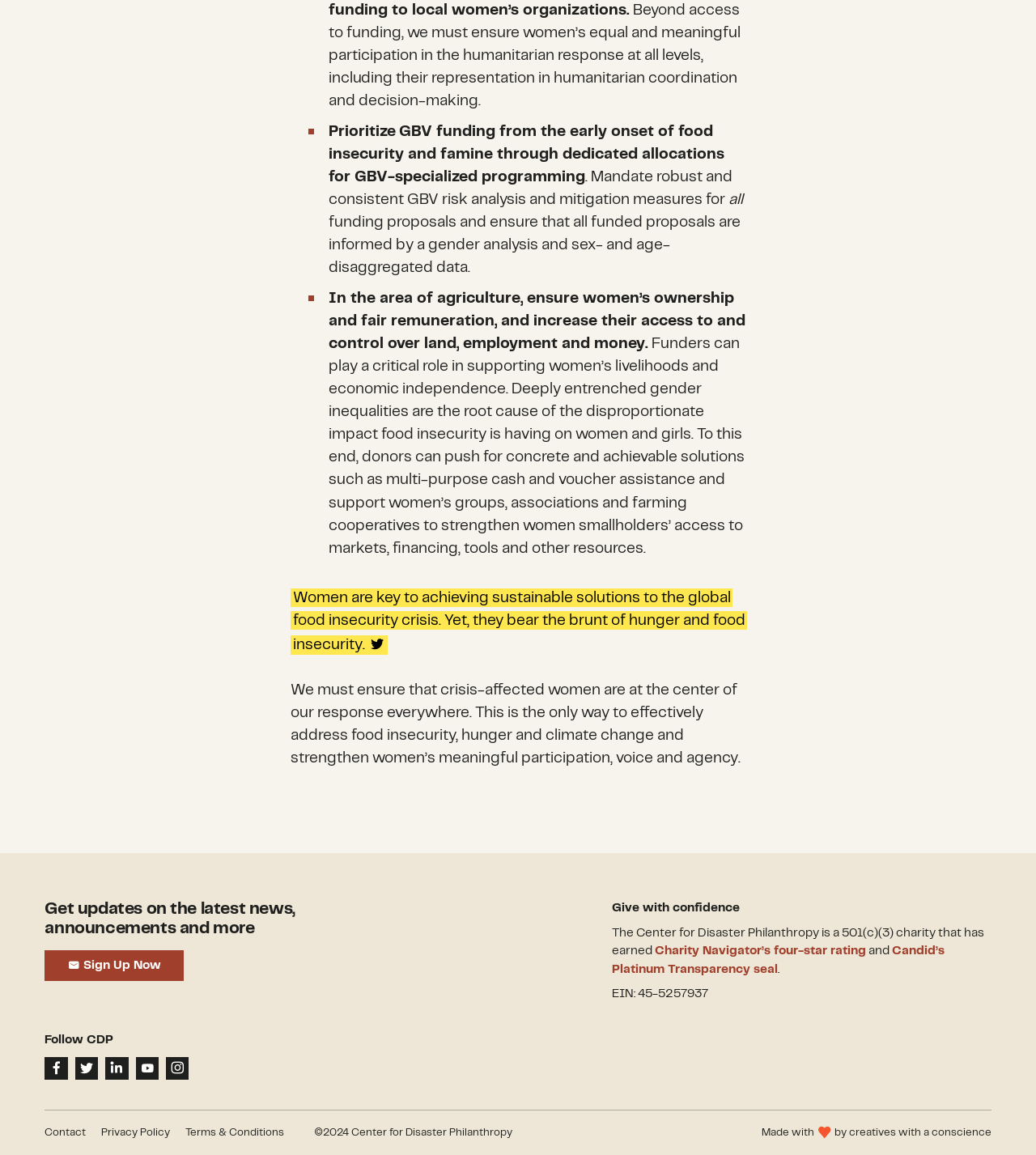What is the purpose of the social media links?
Please provide a single word or phrase in response based on the screenshot.

To share content